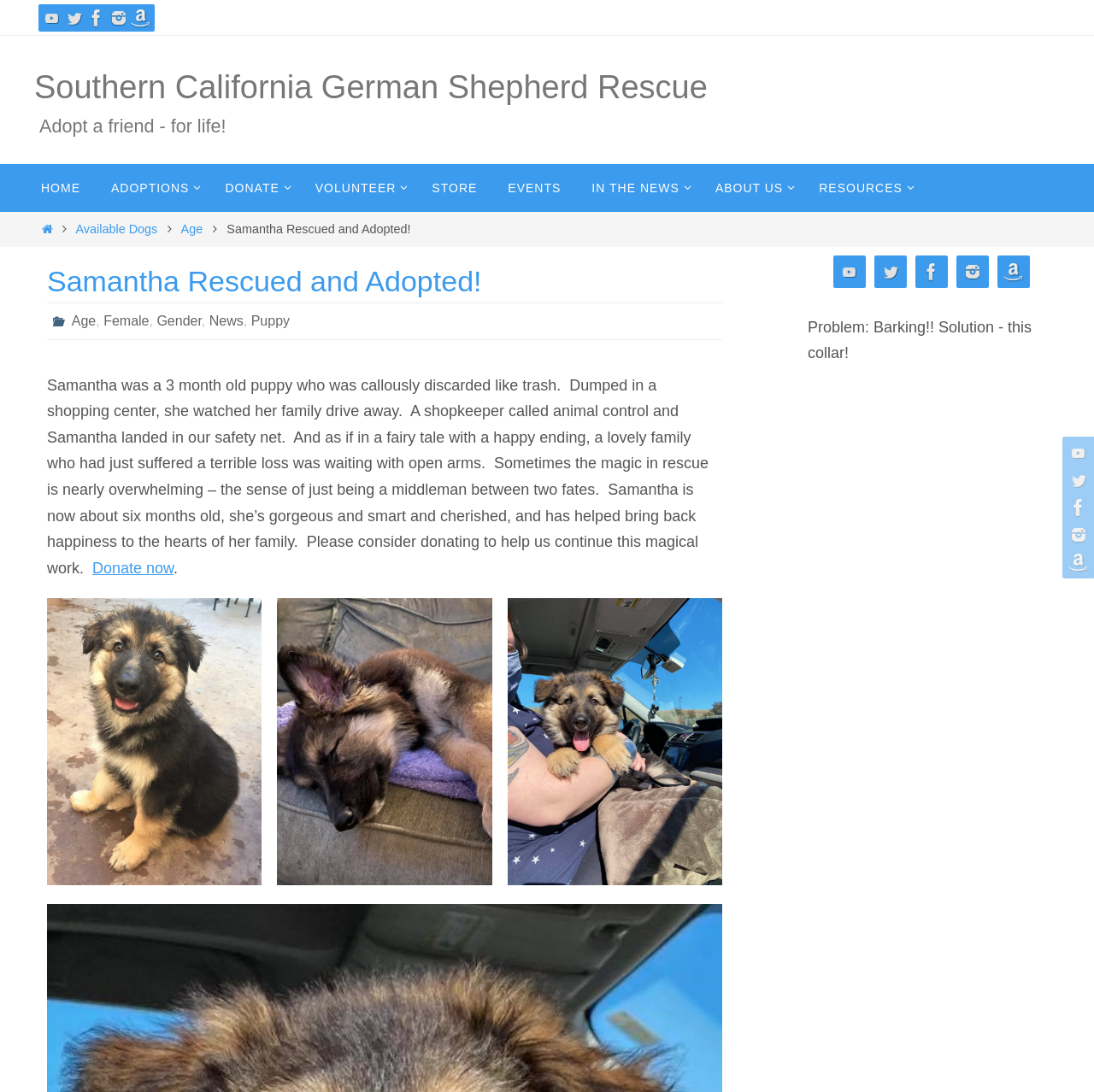Please identify the bounding box coordinates of the element I need to click to follow this instruction: "Go to Home".

[0.023, 0.15, 0.088, 0.194]